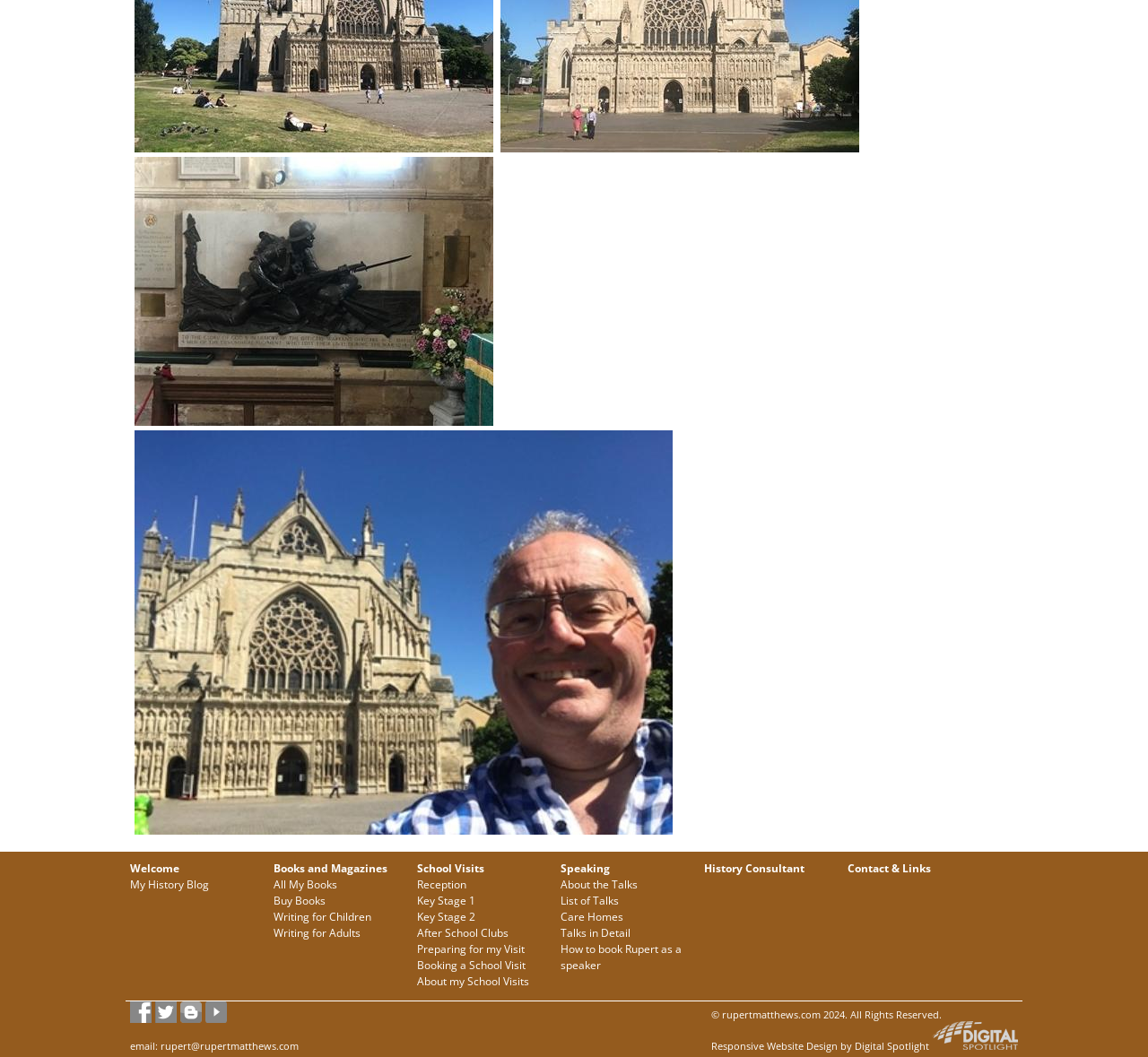Locate the bounding box coordinates of the clickable region necessary to complete the following instruction: "Send an email to rupert@rupertmatthews.com". Provide the coordinates in the format of four float numbers between 0 and 1, i.e., [left, top, right, bottom].

[0.14, 0.983, 0.26, 0.996]